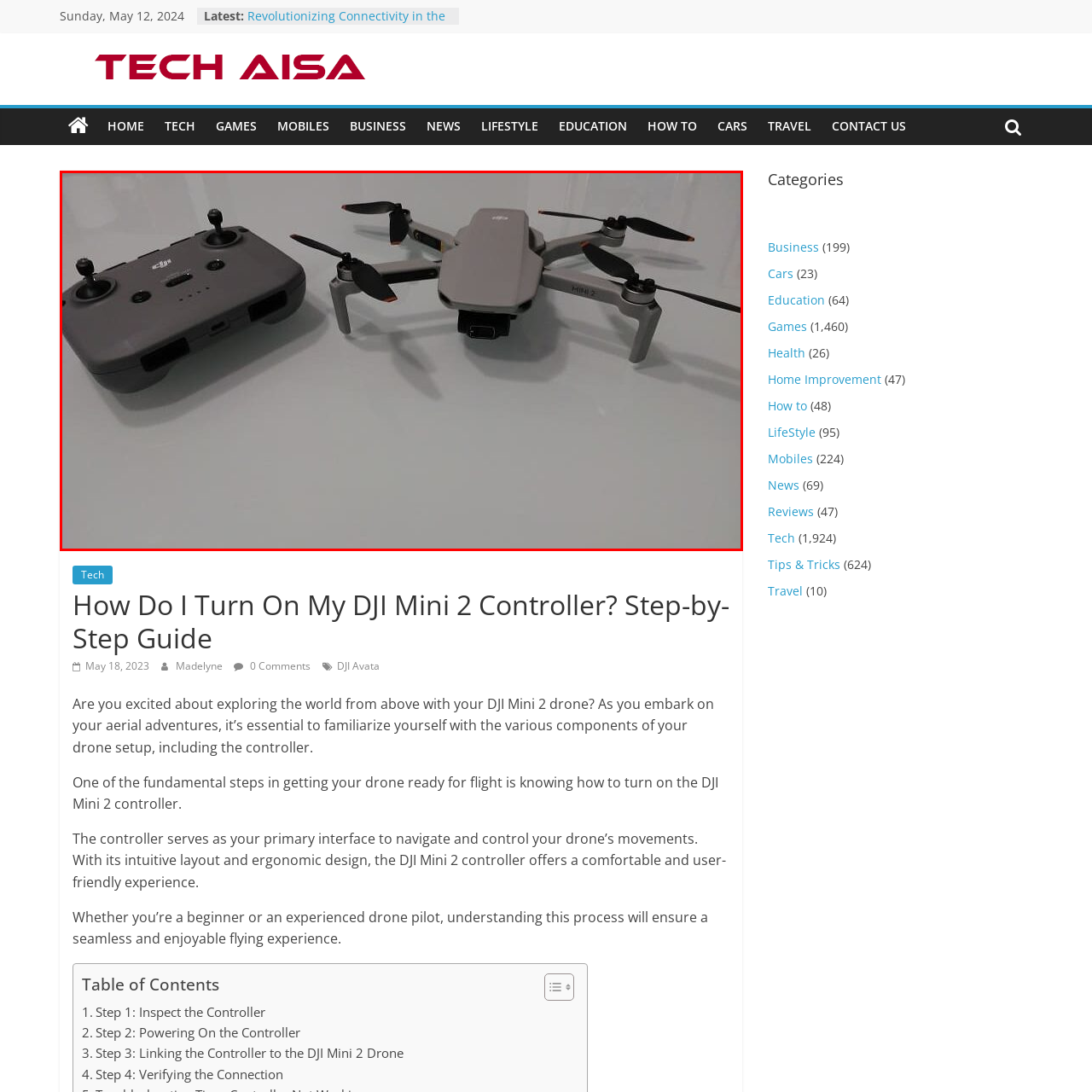What is the drone ideal for?
Look closely at the image marked with a red bounding box and answer the question with as much detail as possible, drawing from the image.

The drone is ideal for aerial photography and exploration due to its compact size, lightweight construction, and ability to capture stunning aerial views, making it suitable for both novice and experienced users.